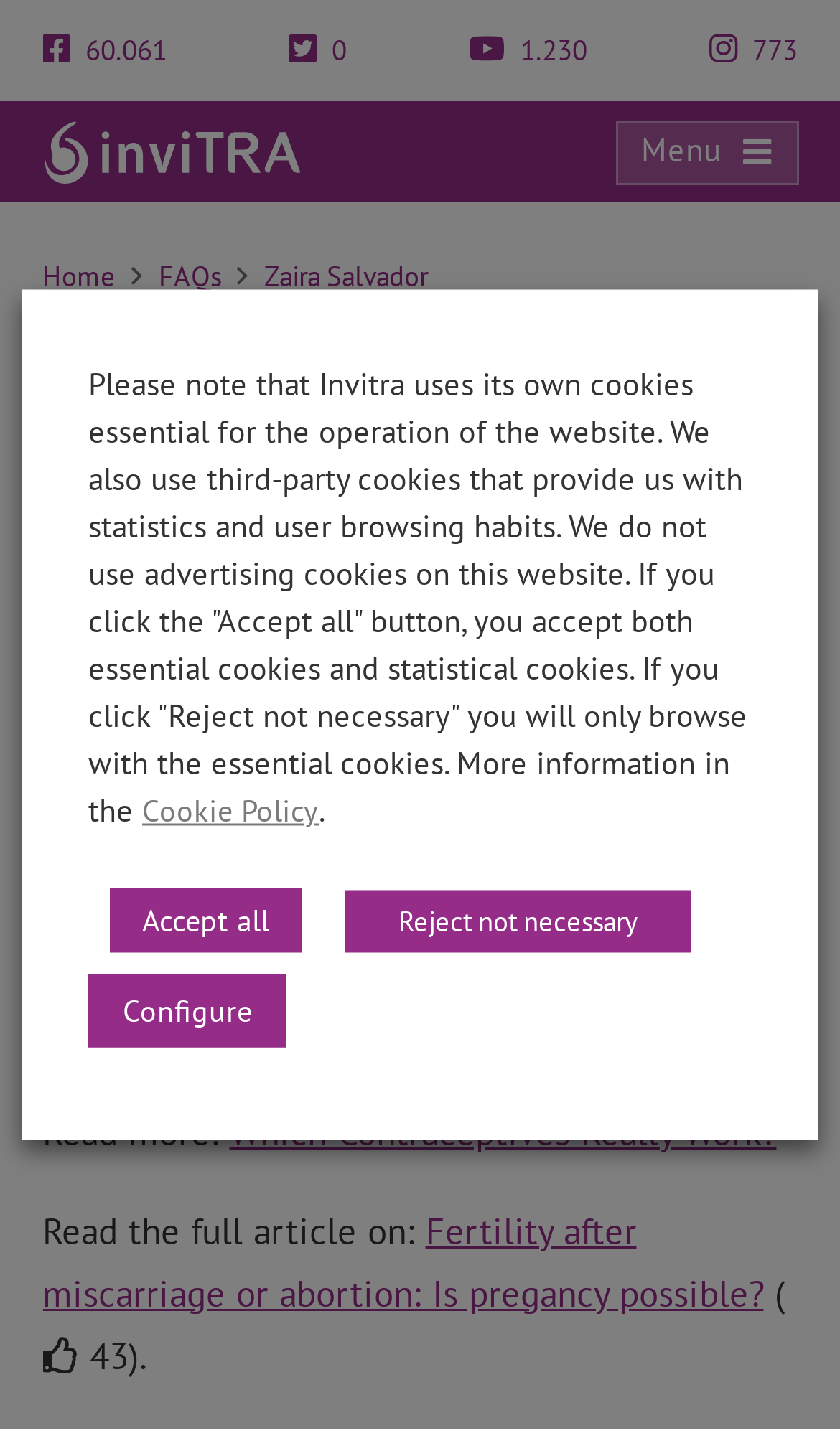How soon can a woman get pregnant after abortion?
Based on the image, provide your answer in one word or phrase.

7-10 days